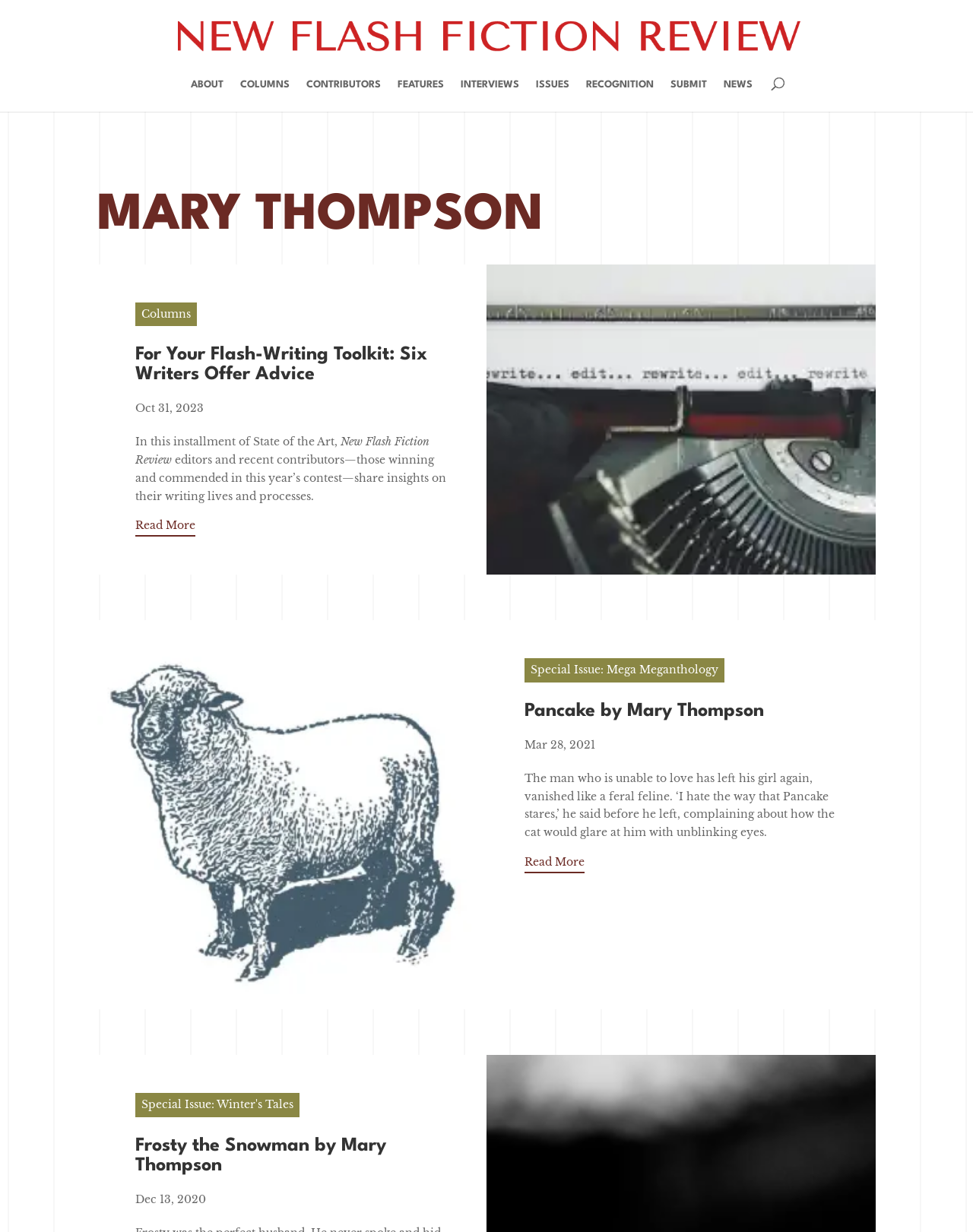What is the date of the second article? Examine the screenshot and reply using just one word or a brief phrase.

Mar 28, 2021